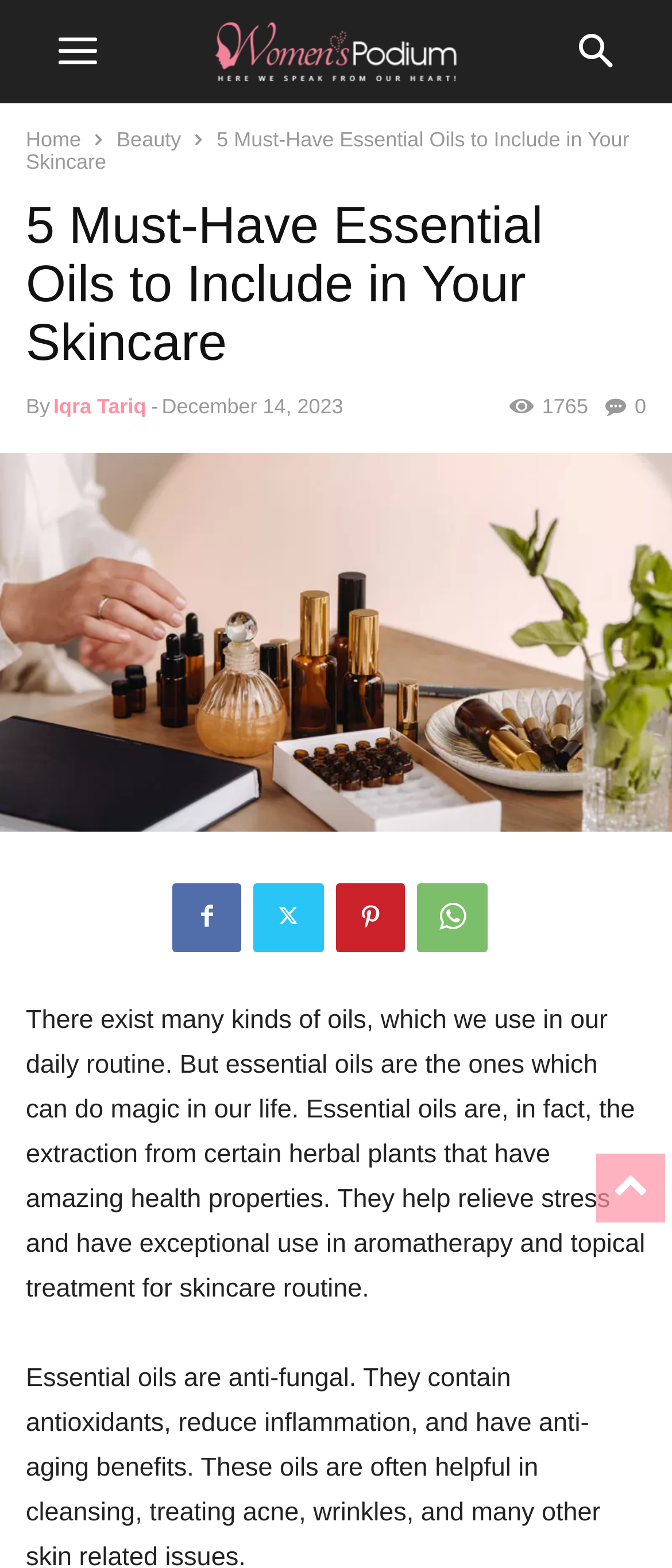Identify the webpage's primary heading and generate its text.

5 Must-Have Essential Oils to Include in Your Skincare